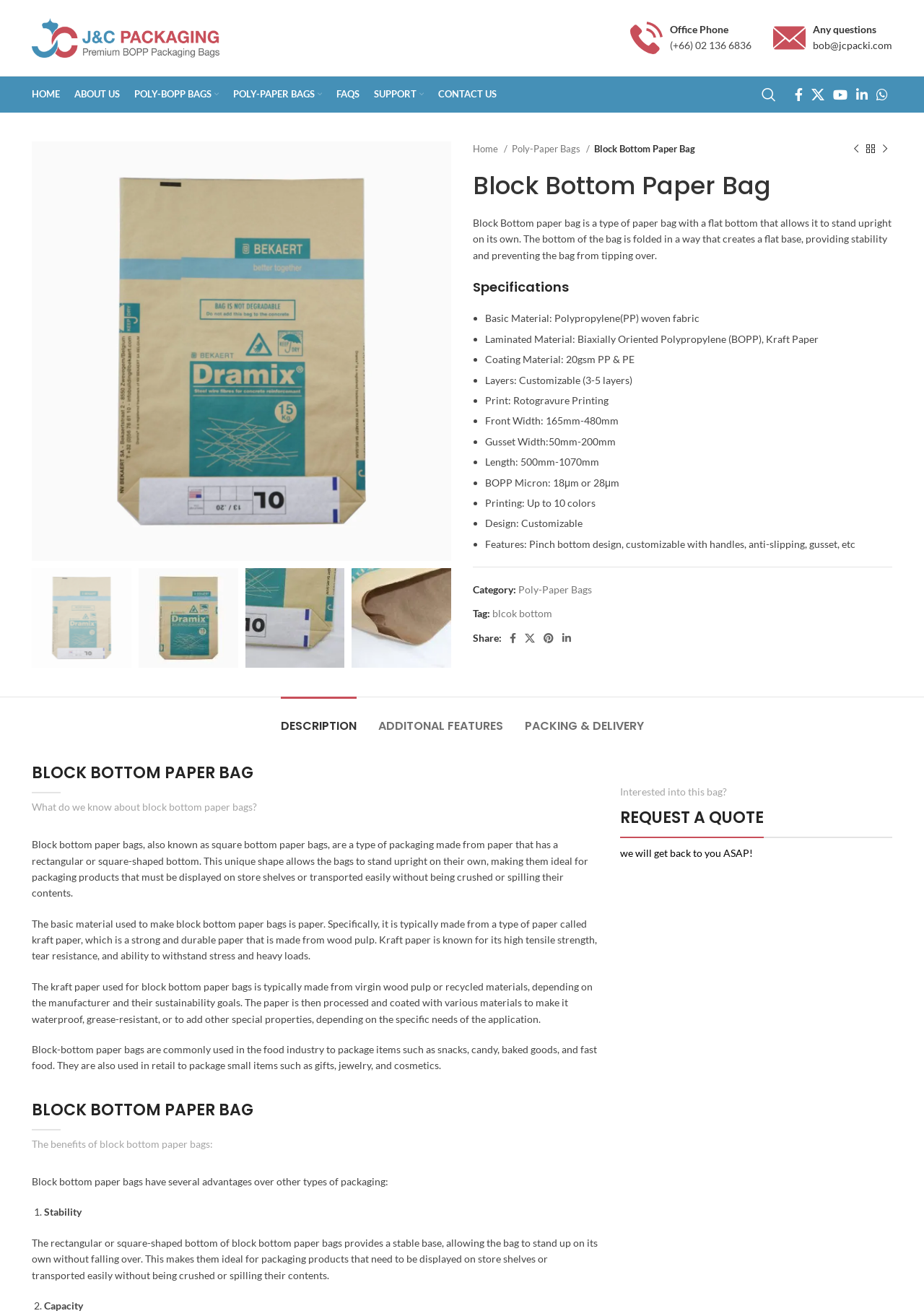Identify the bounding box for the UI element specified in this description: "Poly-BOPP Bags". The coordinates must be four float numbers between 0 and 1, formatted as [left, top, right, bottom].

[0.145, 0.061, 0.237, 0.083]